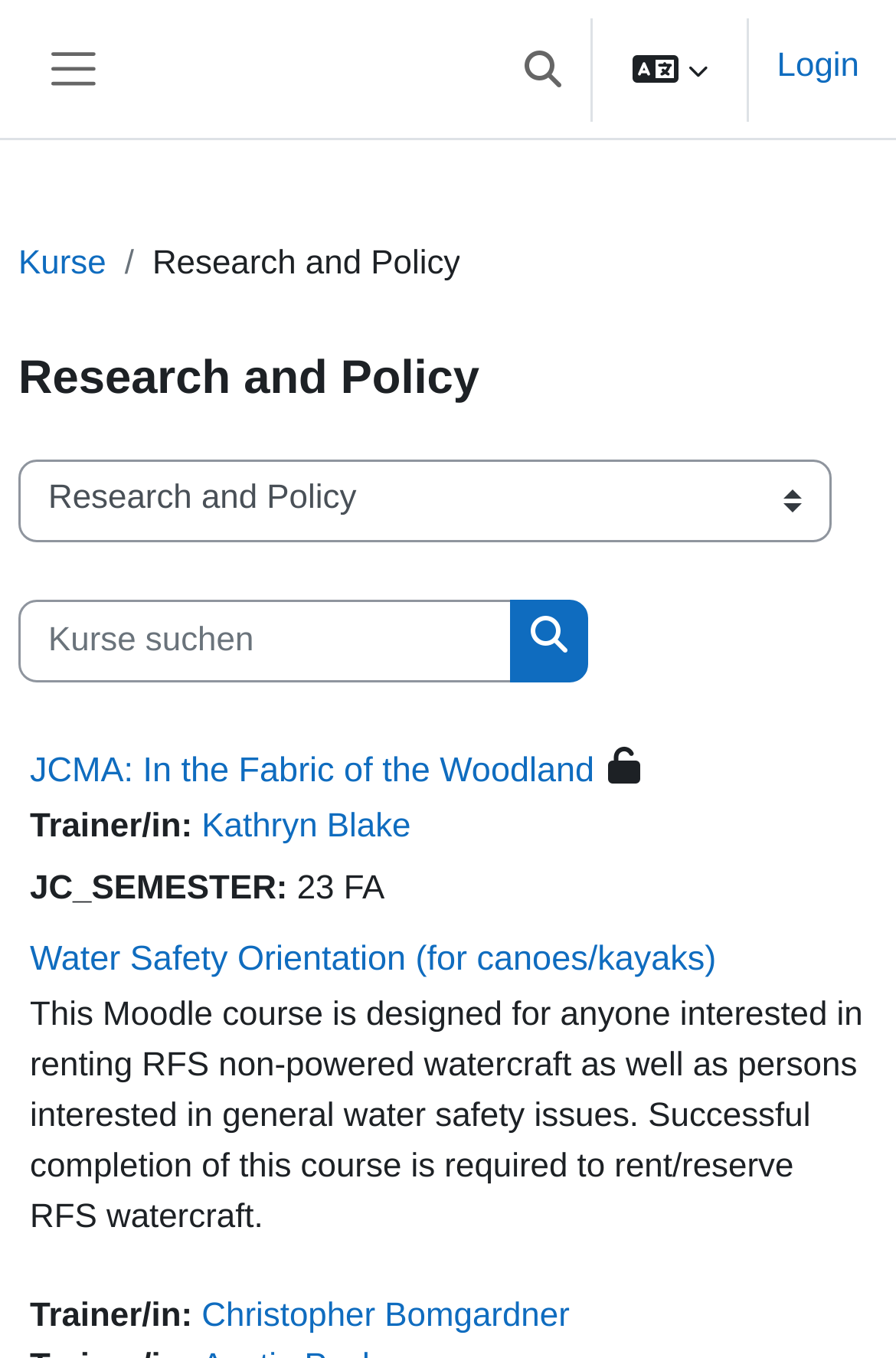What is the language of the website?
Please give a detailed and thorough answer to the question, covering all relevant points.

The website has a 'Sprache' button in the navigation bar, which suggests that the website is multilingual. However, the majority of the text on the webpage is in German, including the navigation menu items, headings, and course titles. Therefore, it can be inferred that the primary language of the website is German.